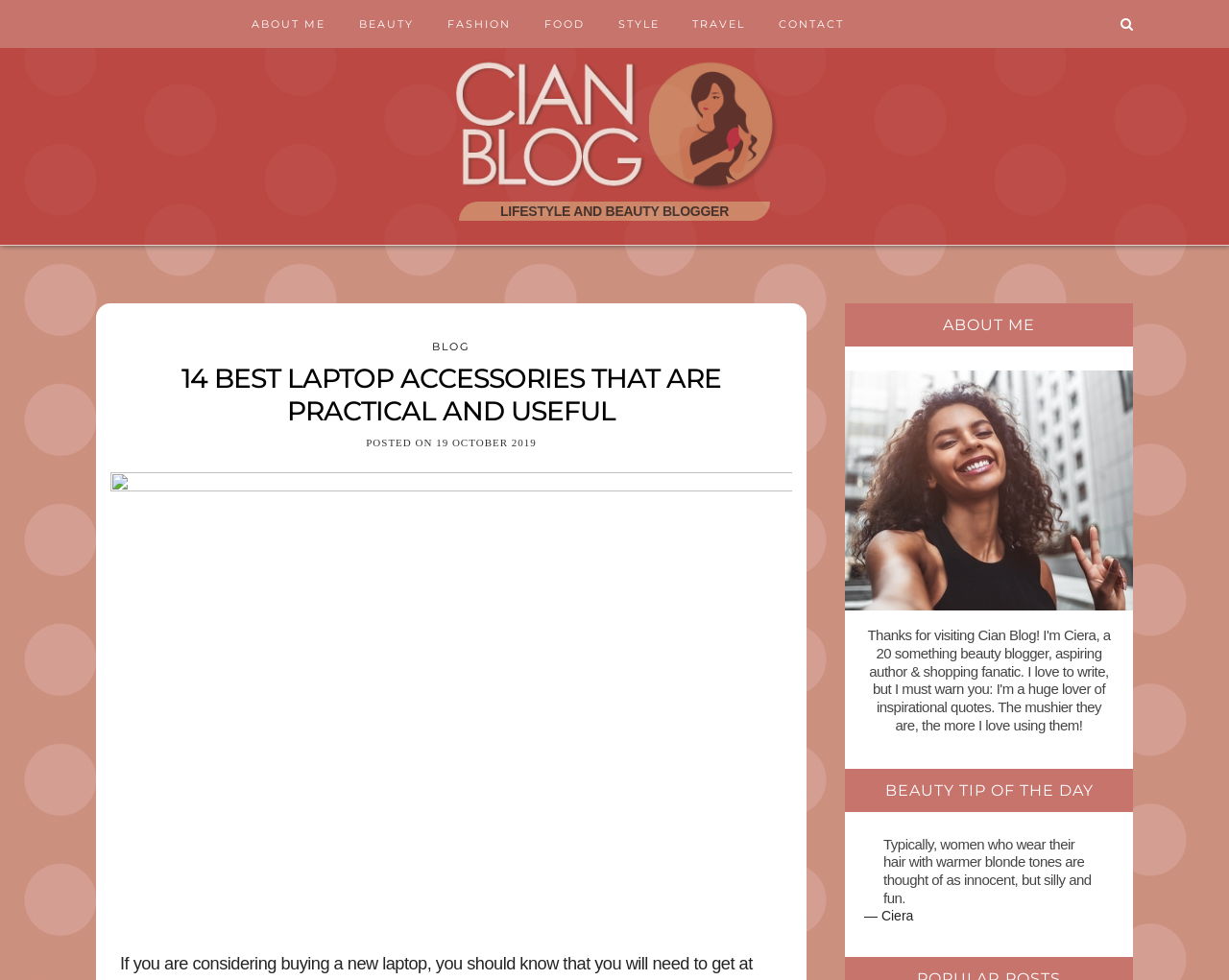Who is the author of the 'BEAUTY TIP OF THE DAY'?
Based on the image, answer the question with a single word or brief phrase.

Ciera